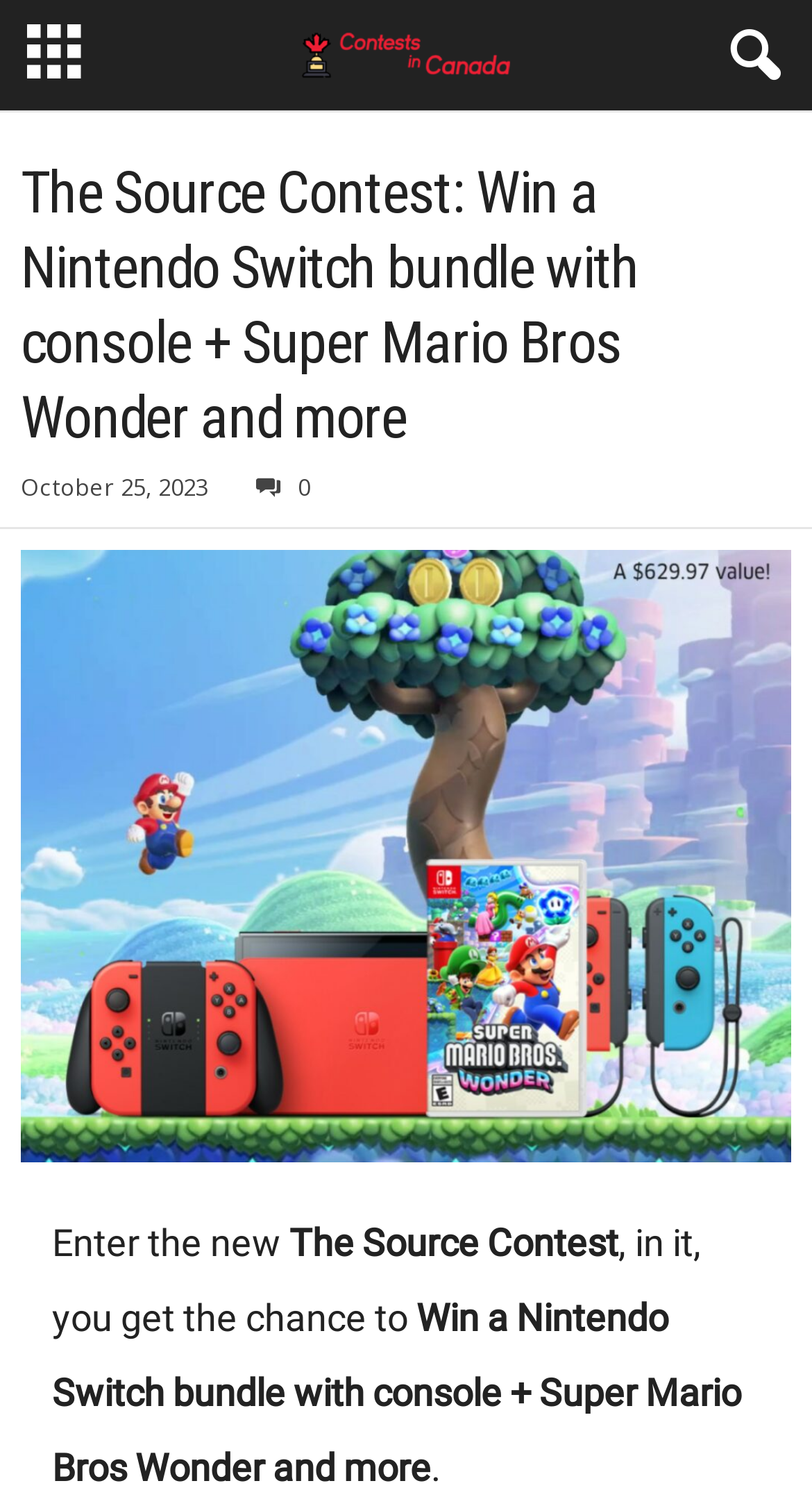Please give a one-word or short phrase response to the following question: 
What is the name of the contest?

The Source Contest